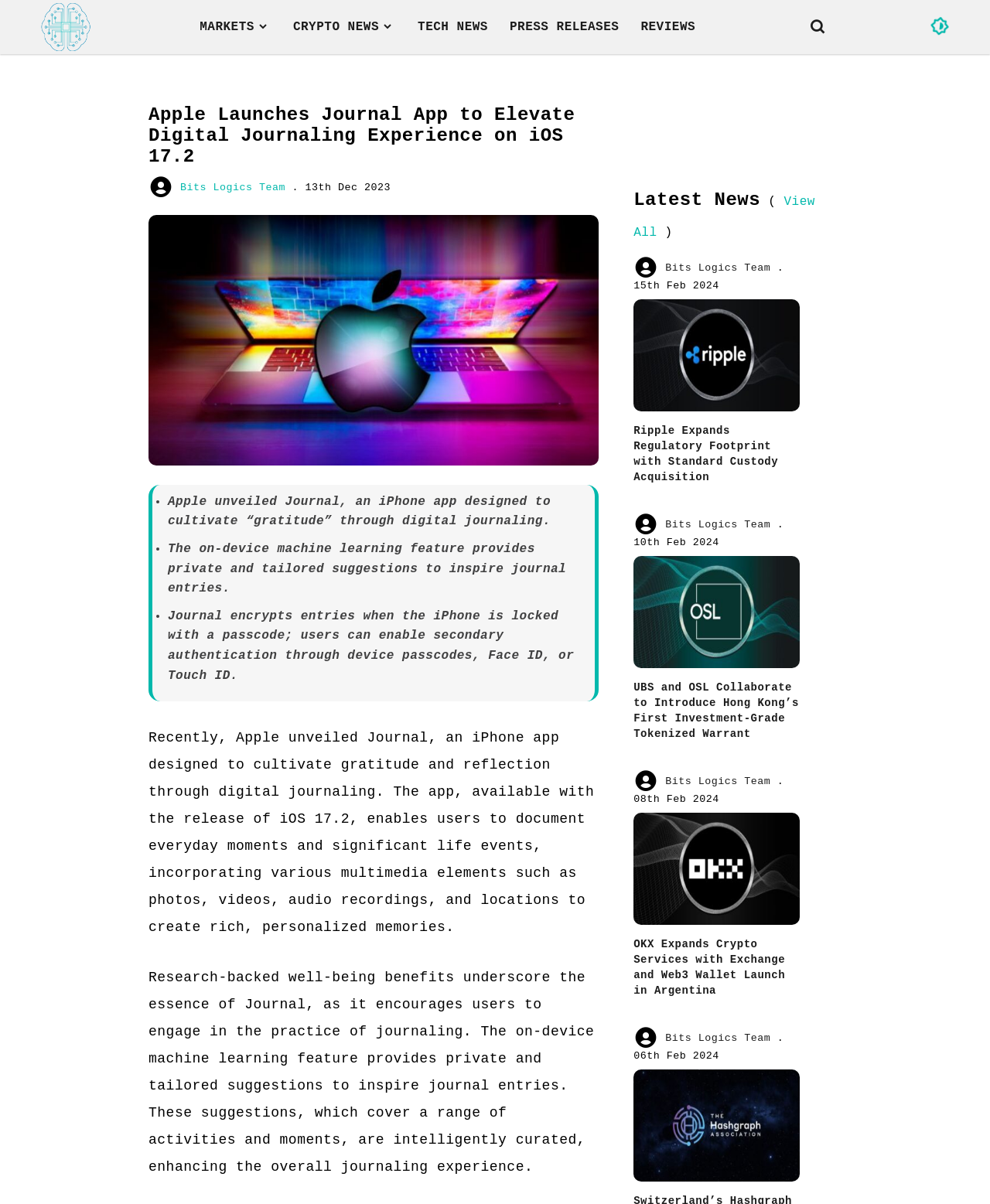Generate the text content of the main heading of the webpage.

Apple Launches Journal App to Elevate Digital Journaling Experience on iOS 17.2